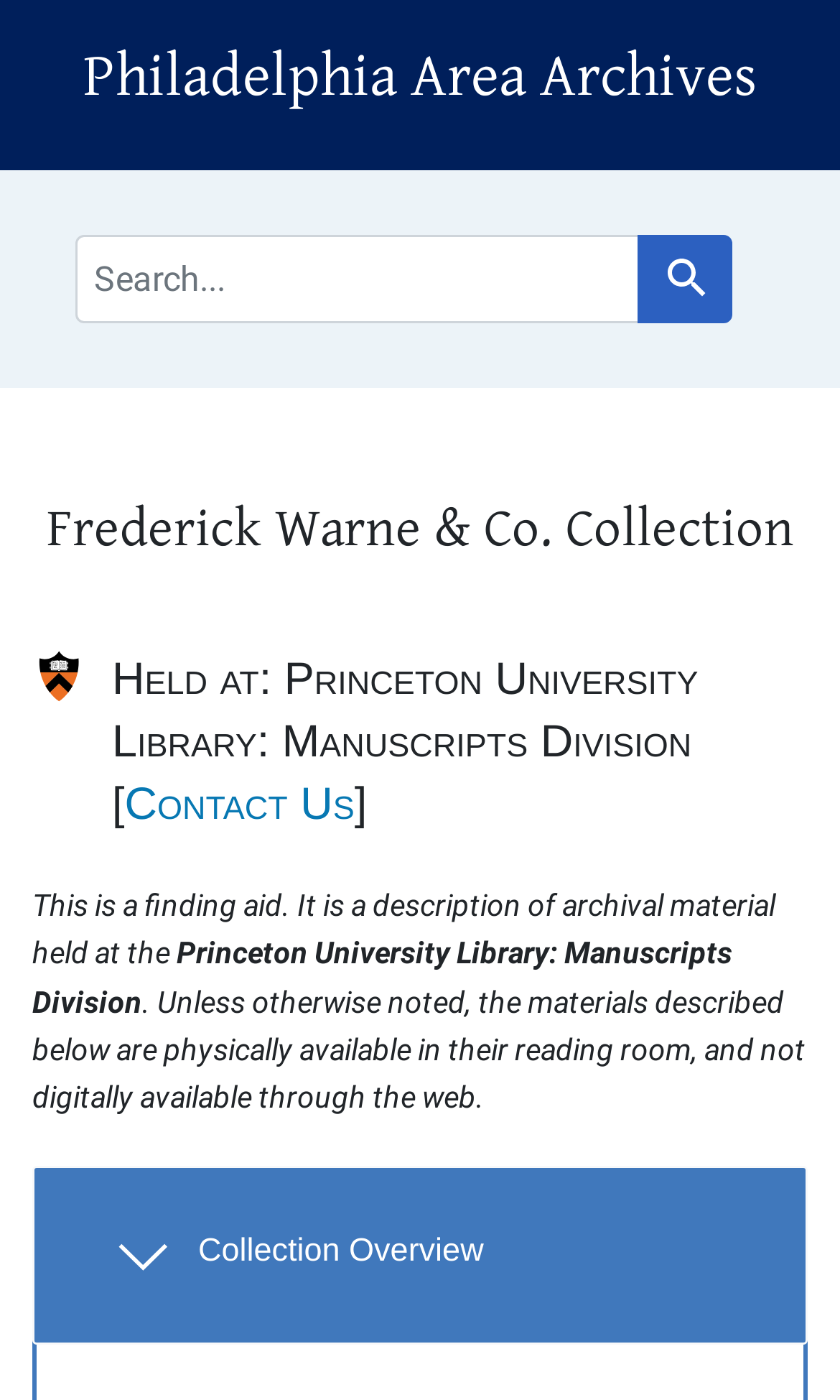Is the collection digitally available?
Provide a detailed answer to the question using information from the image.

The static text element '. Unless otherwise noted, the materials described below are physically available in their reading room, and not digitally available through the web.' suggests that the collection is not digitally available.